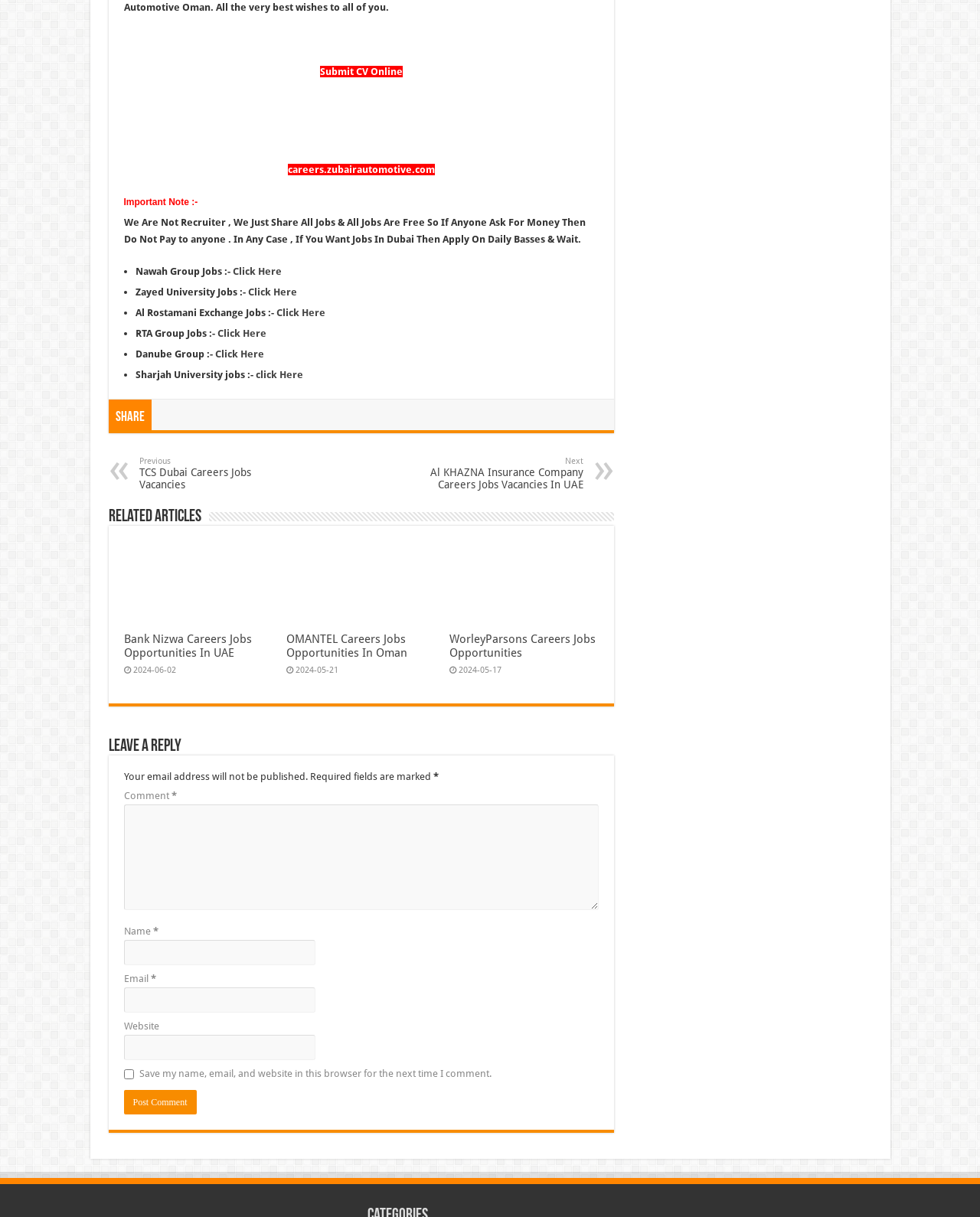Using the image as a reference, answer the following question in as much detail as possible:
What is the purpose of this webpage?

Based on the content of the webpage, it appears to be a job search website that provides links to various job opportunities in different companies and locations. The webpage has a list of job links with descriptions and dates, indicating that it is a platform for job seekers to find employment.